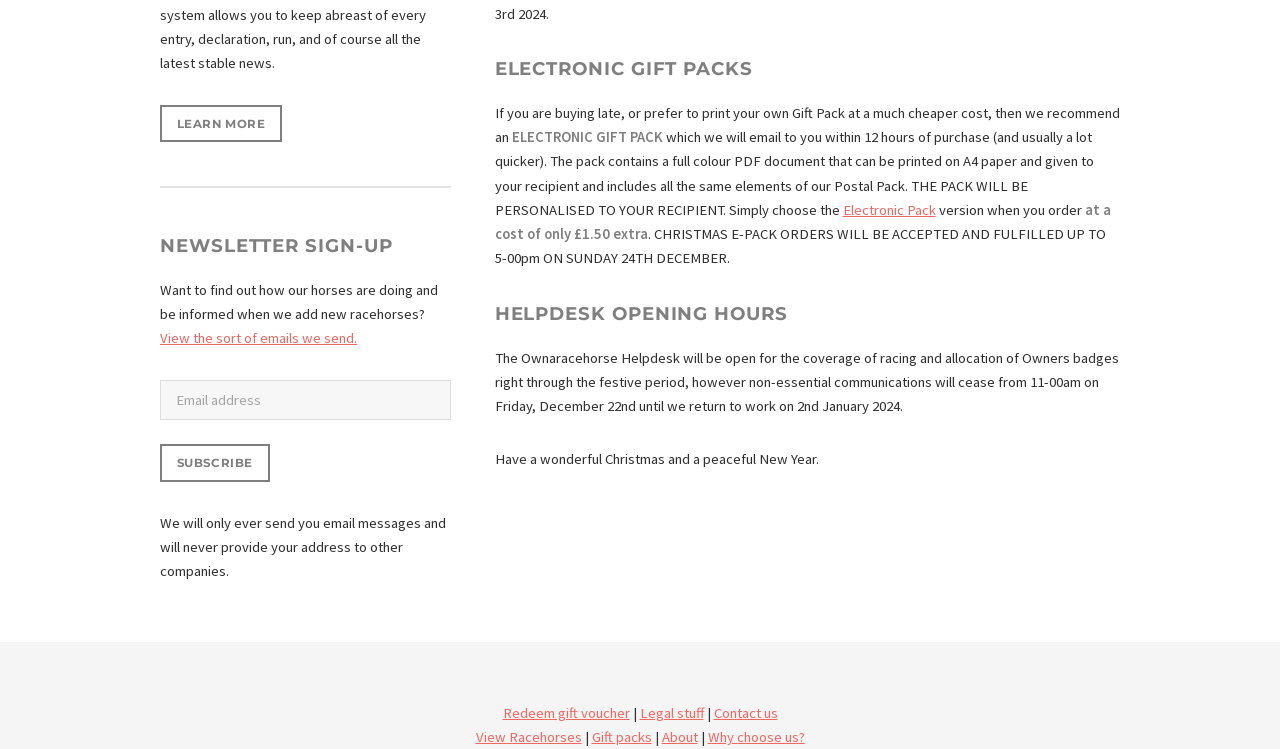What is the last date for Christmas e-pack orders?
From the image, respond with a single word or phrase.

Sunday, December 24th